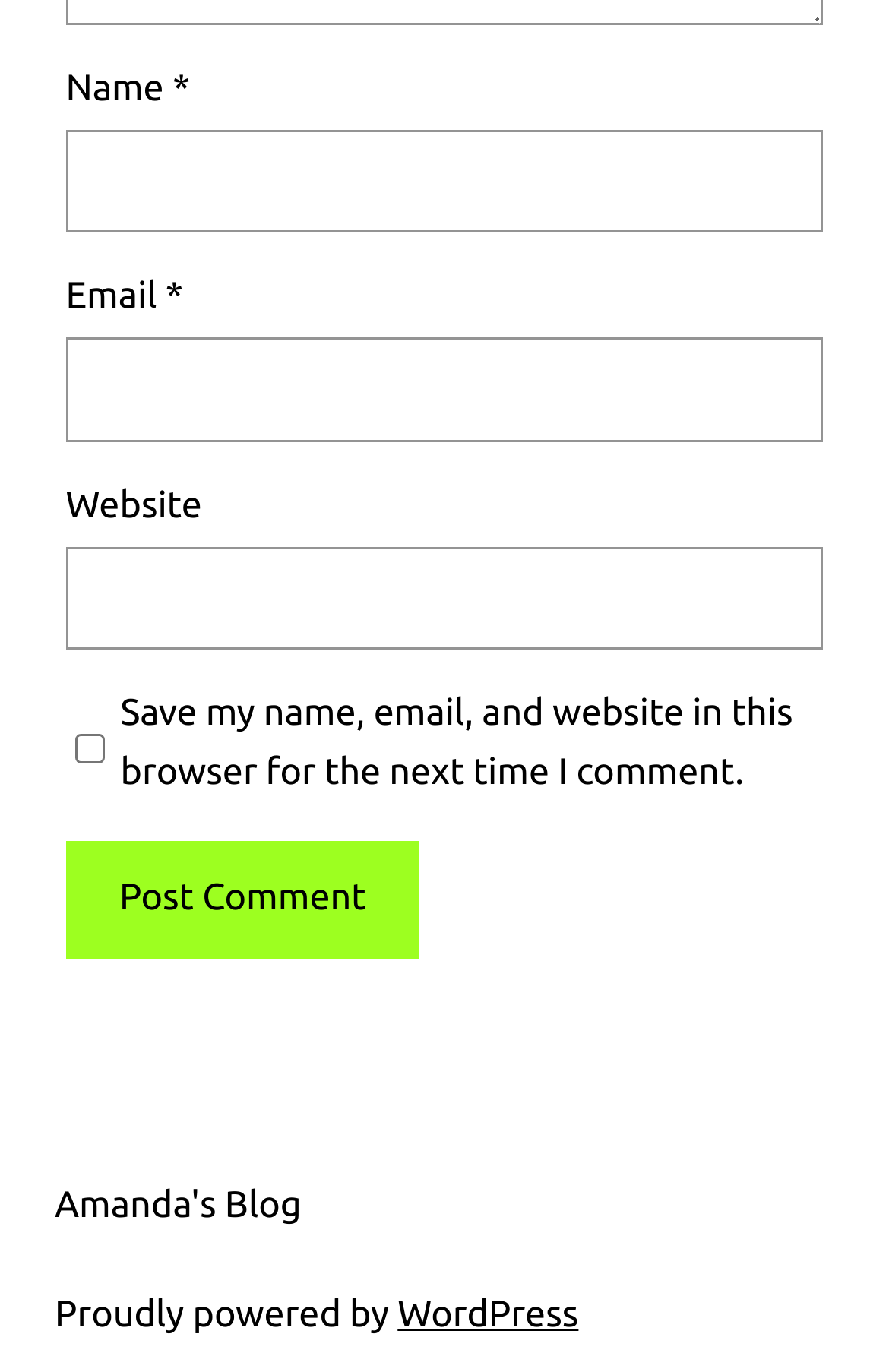What is the platform powering the blog?
Please provide a comprehensive answer based on the information in the image.

The platform powering the blog is 'WordPress' which is indicated by the link element with the text 'WordPress' and bounding box coordinates [0.447, 0.943, 0.651, 0.973].